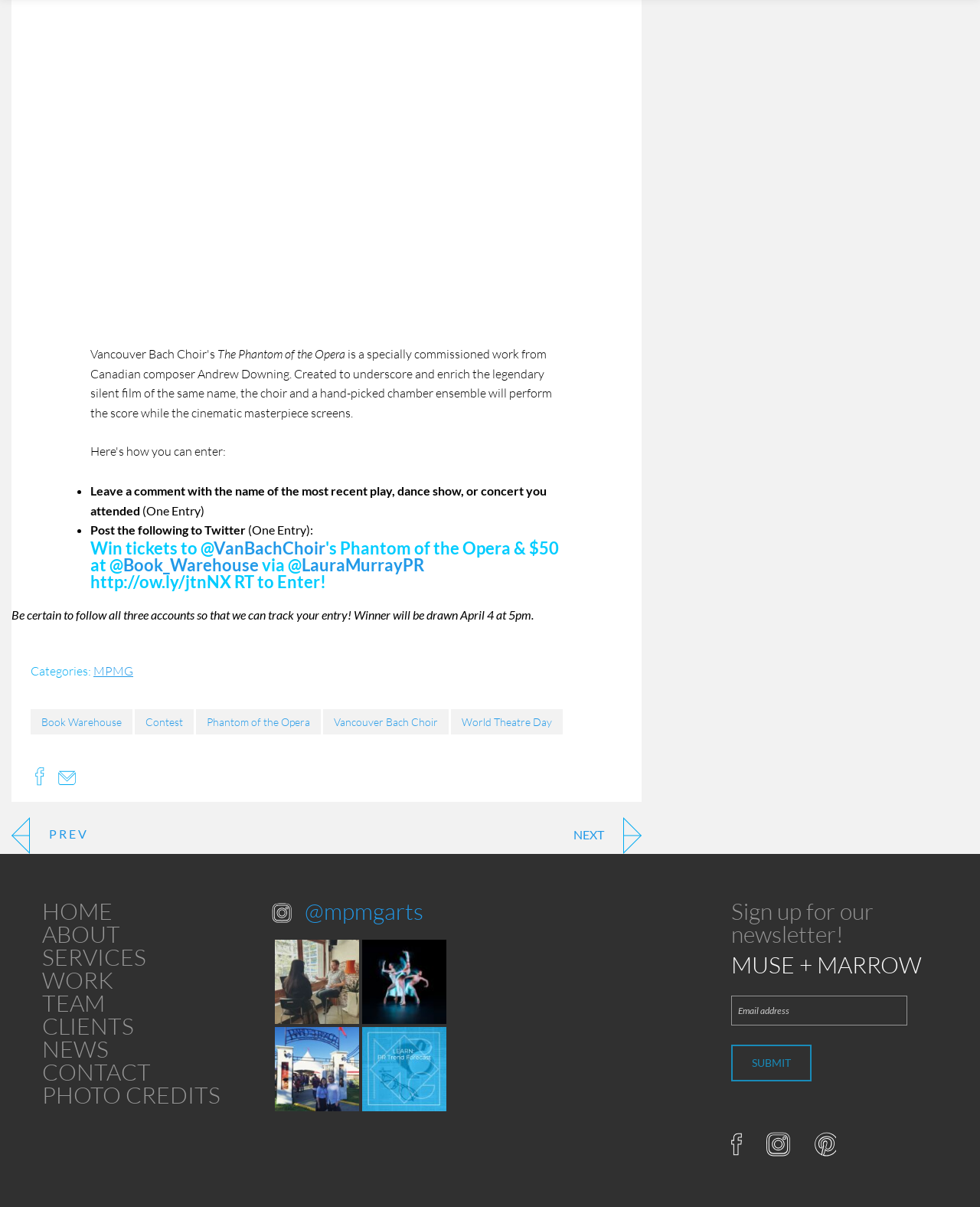Please look at the image and answer the question with a detailed explanation: What is the deadline to enter the contest?

The question asks for the deadline to enter the contest mentioned on the webpage. By reading the StaticText element with ID 295, we can find the answer, which is 'April 4 at 5pm'.